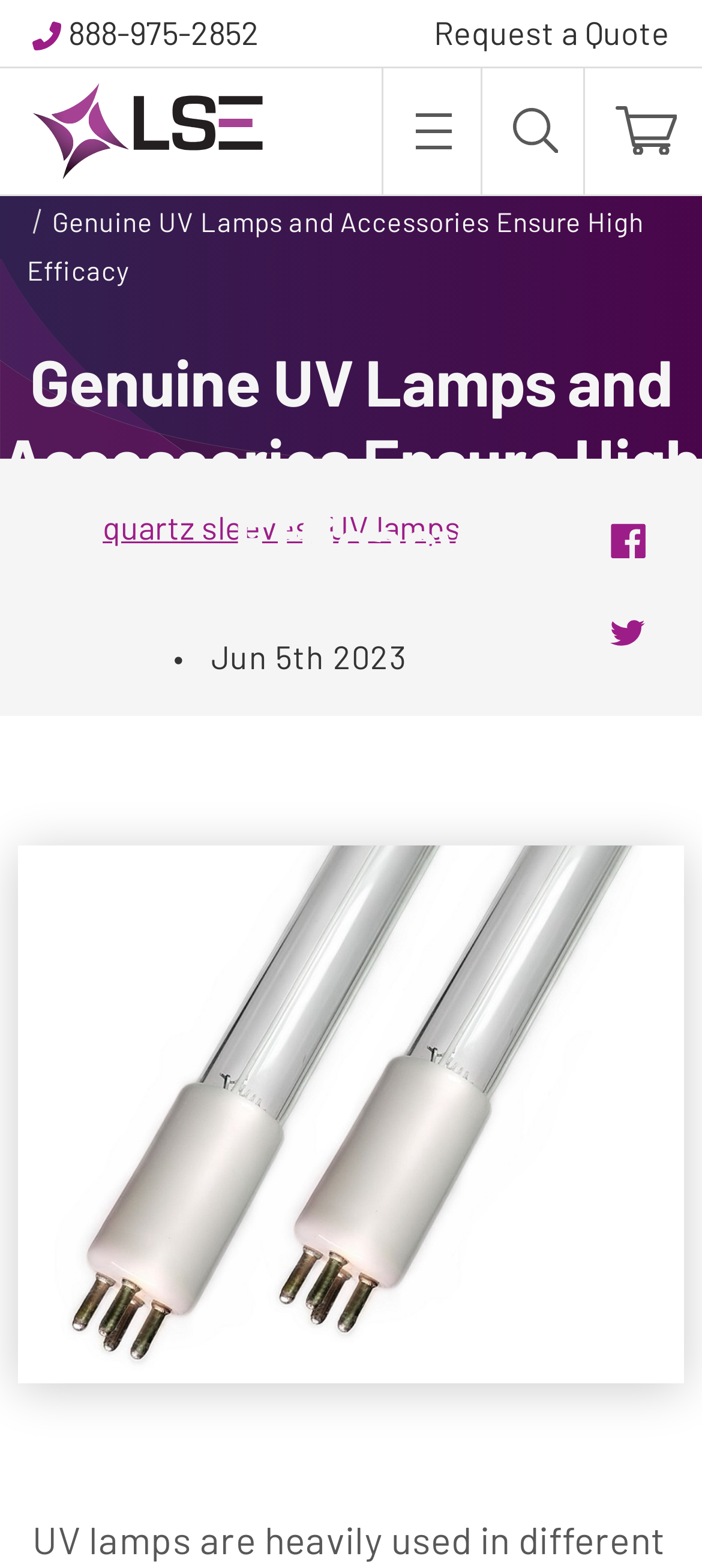Locate the primary heading on the webpage and return its text.

Genuine UV Lamps and Accessories Ensure High Efficacy